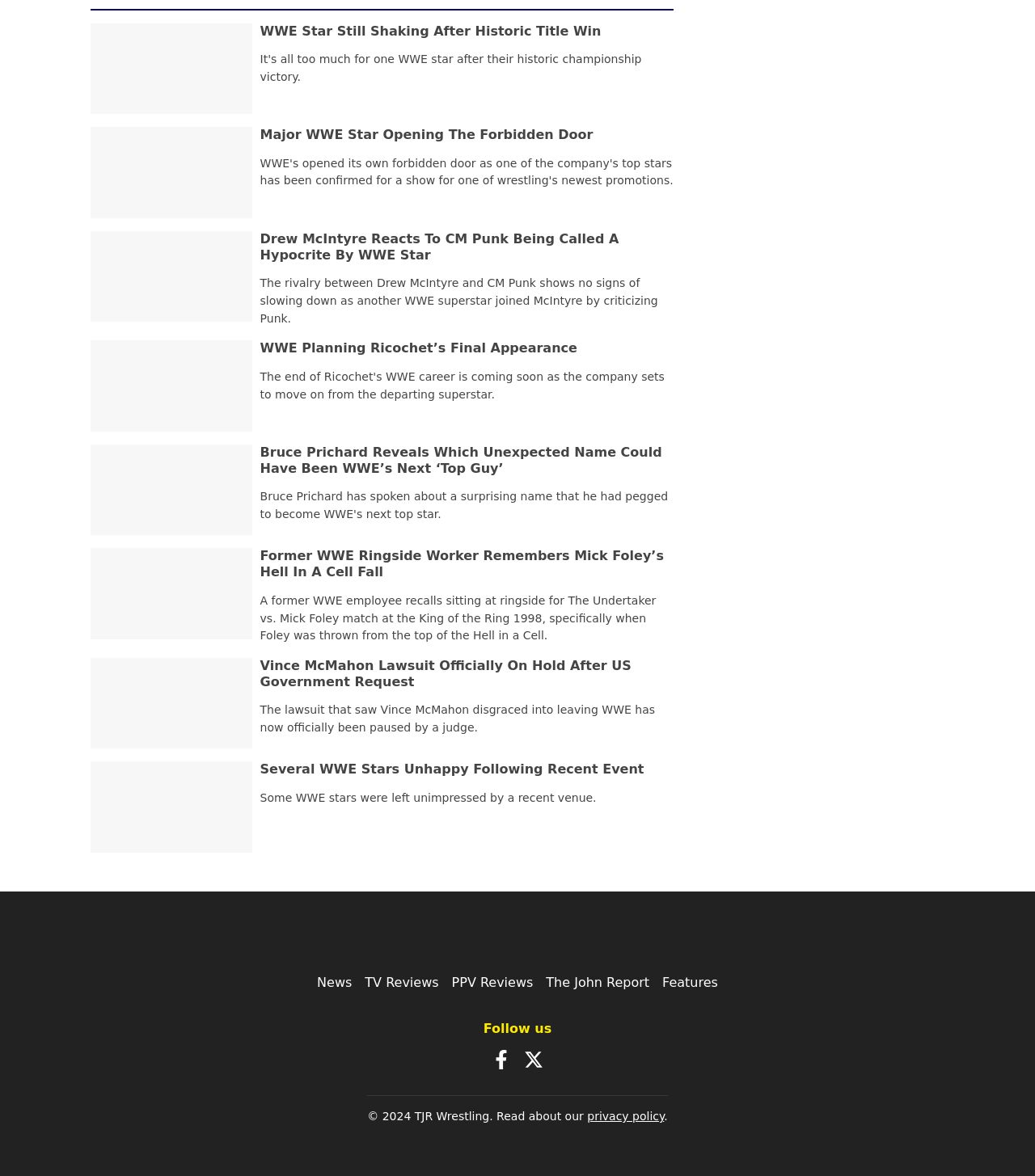Determine the bounding box coordinates for the region that must be clicked to execute the following instruction: "Follow us on Facebook".

[0.475, 0.894, 0.494, 0.907]